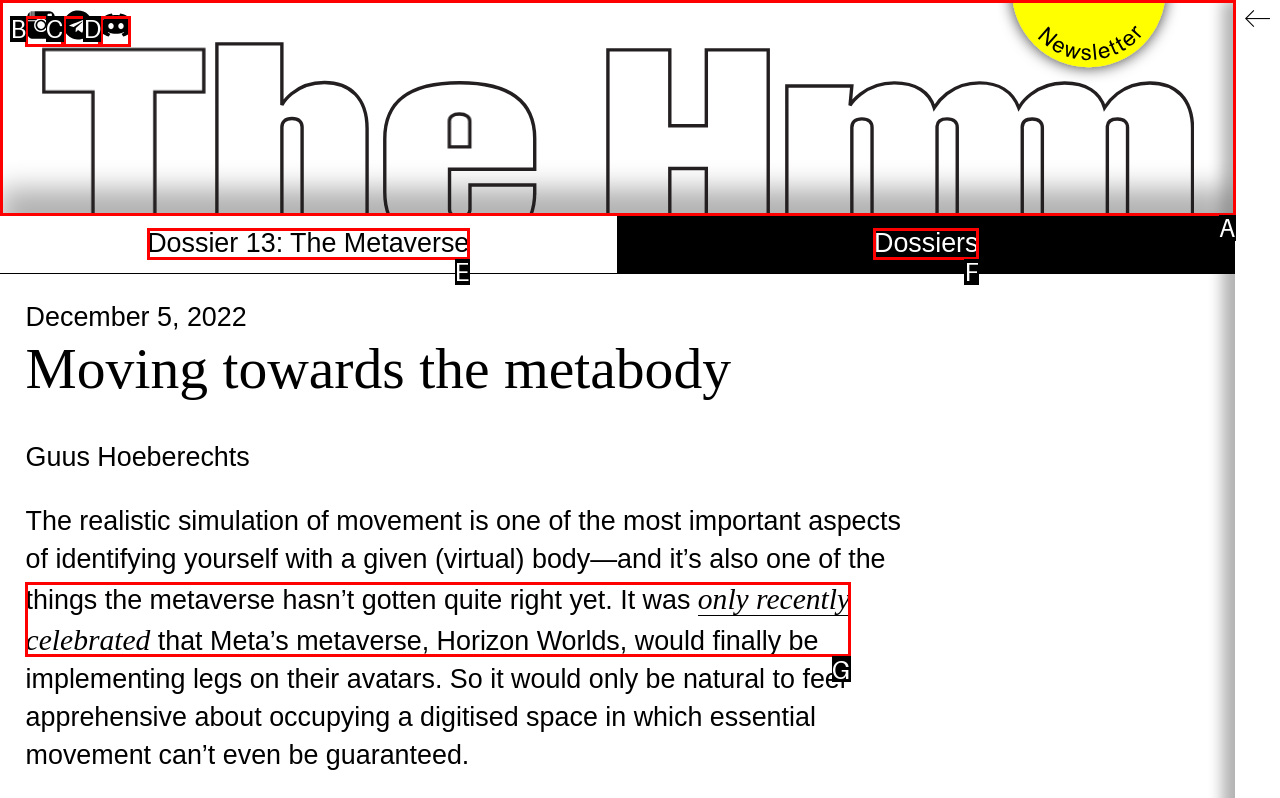From the provided choices, determine which option matches the description: Dossier 13: The Metaverse. Respond with the letter of the correct choice directly.

E